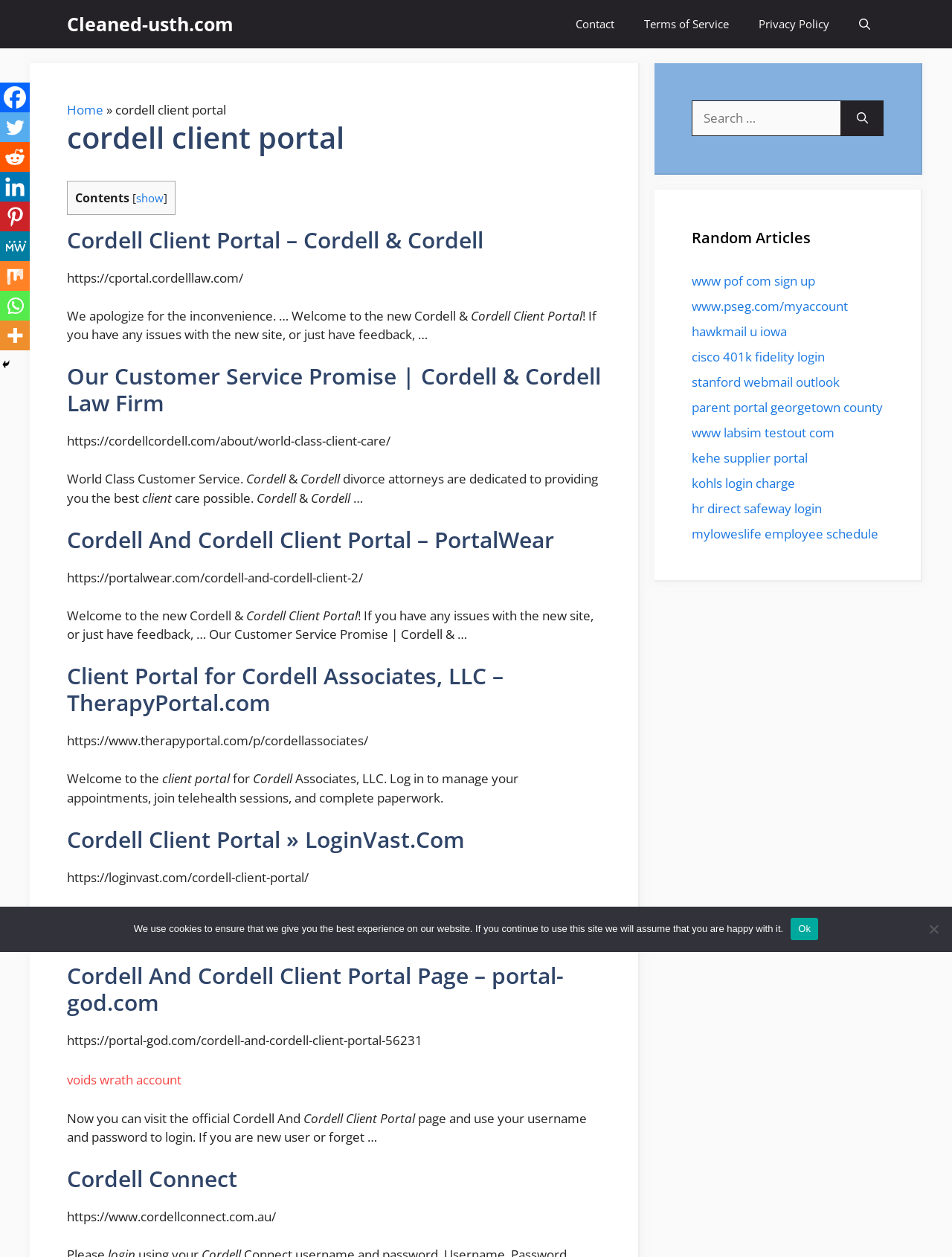Please determine the heading text of this webpage.

cordell client portal